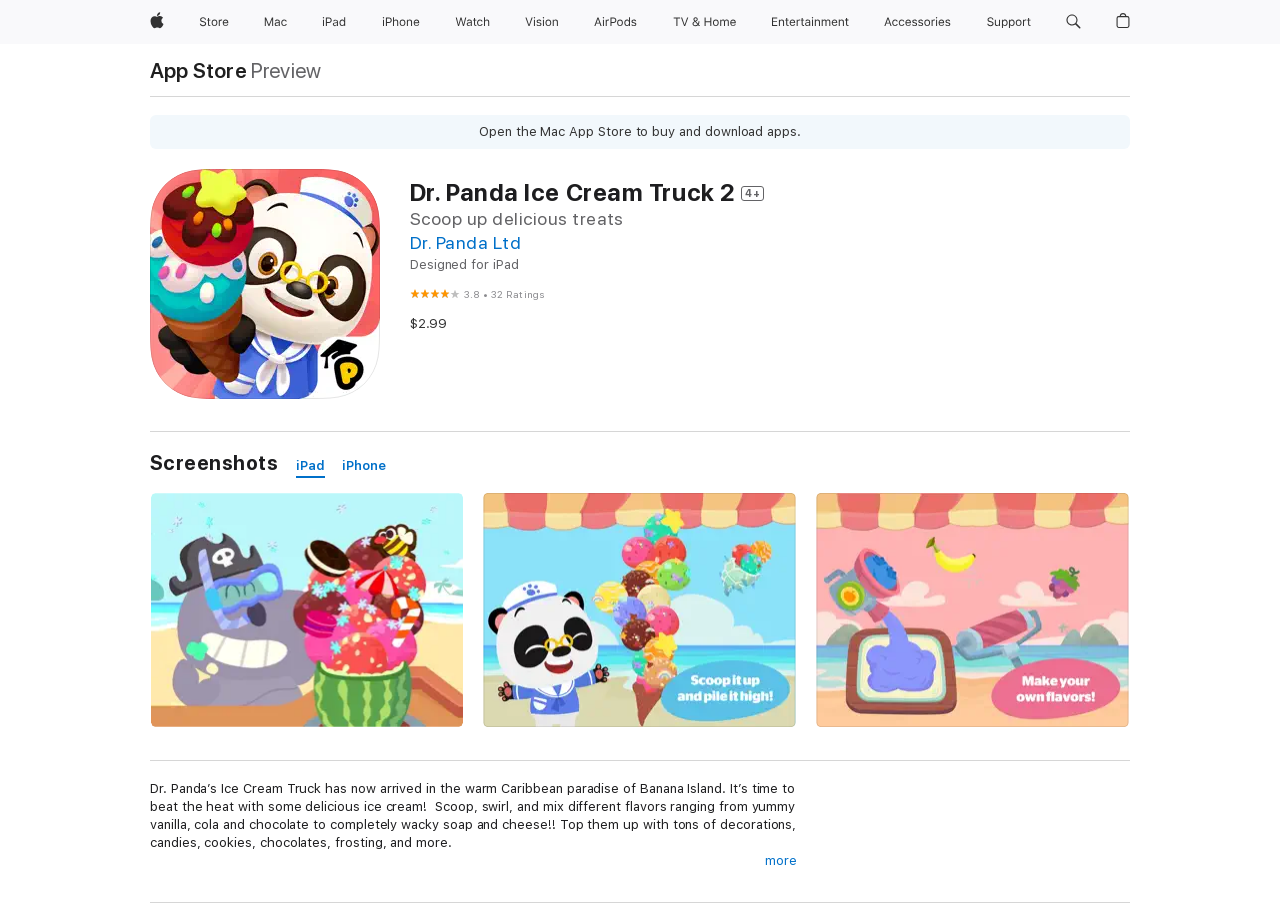Please identify the bounding box coordinates of the area that needs to be clicked to fulfill the following instruction: "Click Apple."

[0.111, 0.0, 0.134, 0.049]